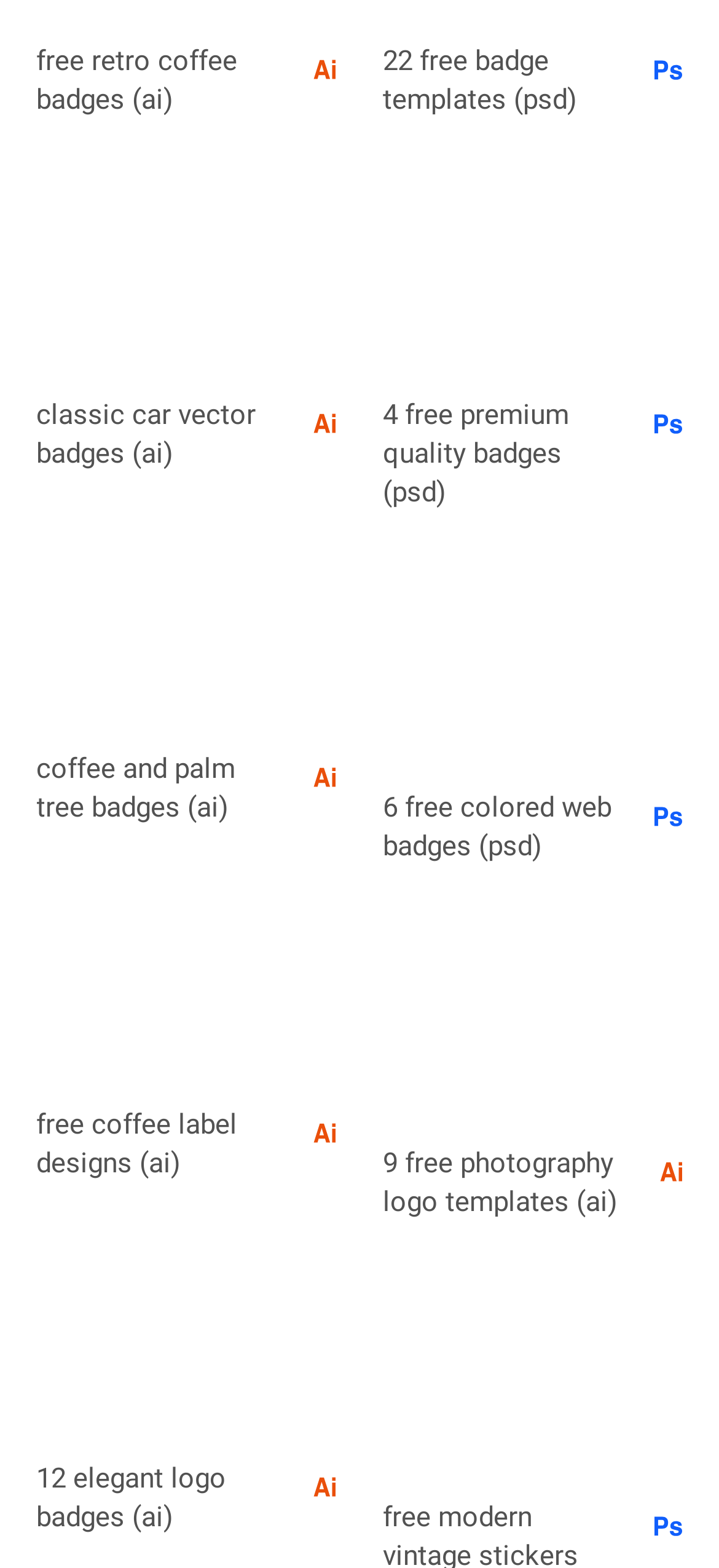Determine the bounding box coordinates of the clickable element necessary to fulfill the instruction: "Check out 9 free photography logo templates (ai)". Provide the coordinates as four float numbers within the 0 to 1 range, i.e., [left, top, right, bottom].

[0.532, 0.726, 0.866, 0.781]